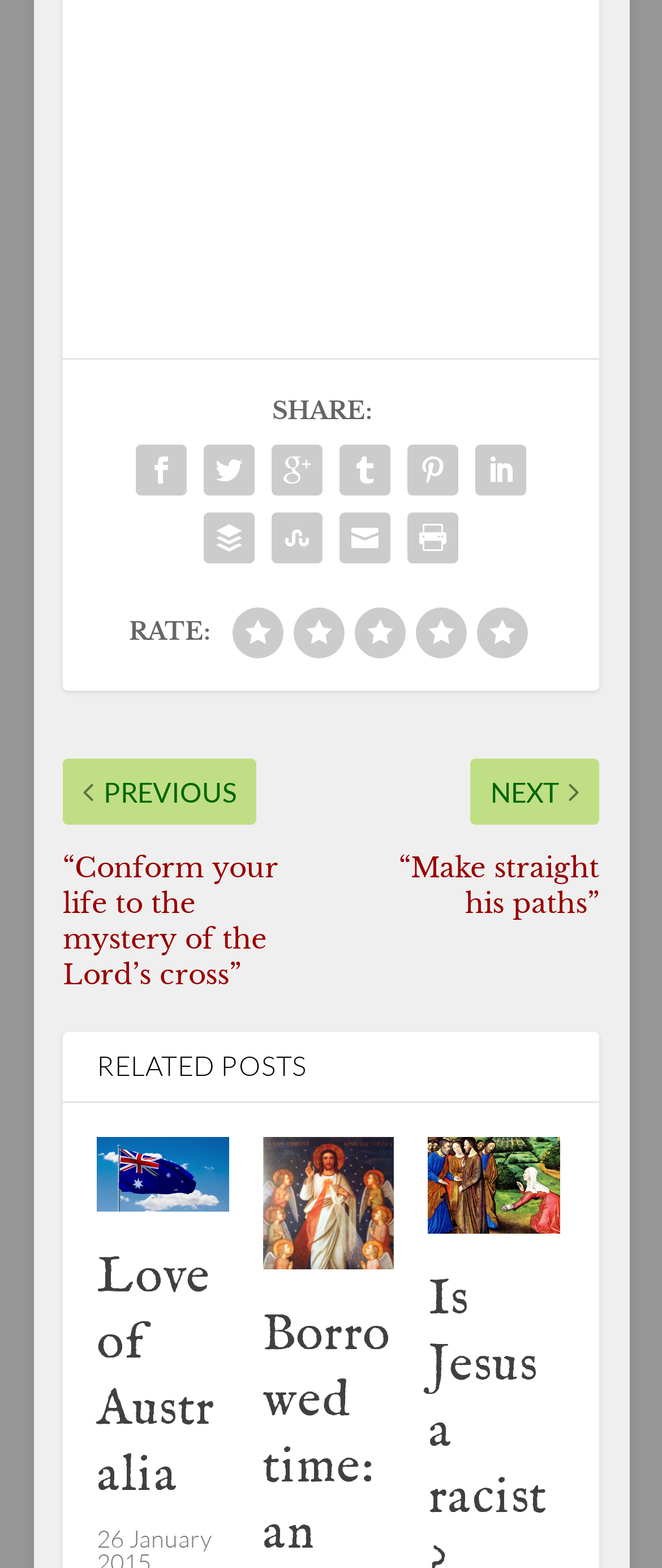Locate the bounding box coordinates of the element to click to perform the following action: 'Rate with 5 stars'. The coordinates should be given as four float values between 0 and 1, in the form of [left, top, right, bottom].

[0.72, 0.388, 0.797, 0.42]